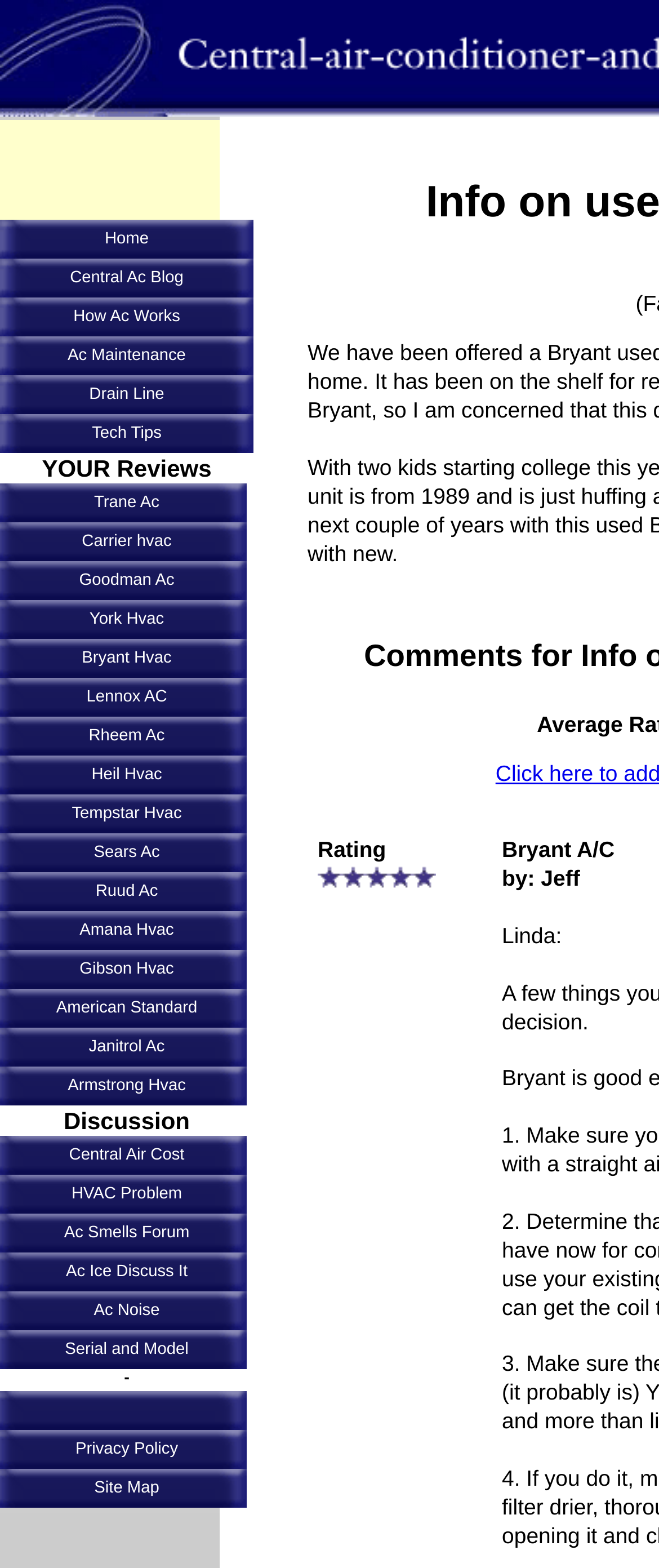Is the webpage related to air conditioning?
Look at the webpage screenshot and answer the question with a detailed explanation.

The presence of links like 'How Ac Works', 'Ac Maintenance', and 'Central Ac Blog' in the left sidebar suggests that the webpage is related to air conditioning, and the topic of the webpage is a used Bryant A/C unit.